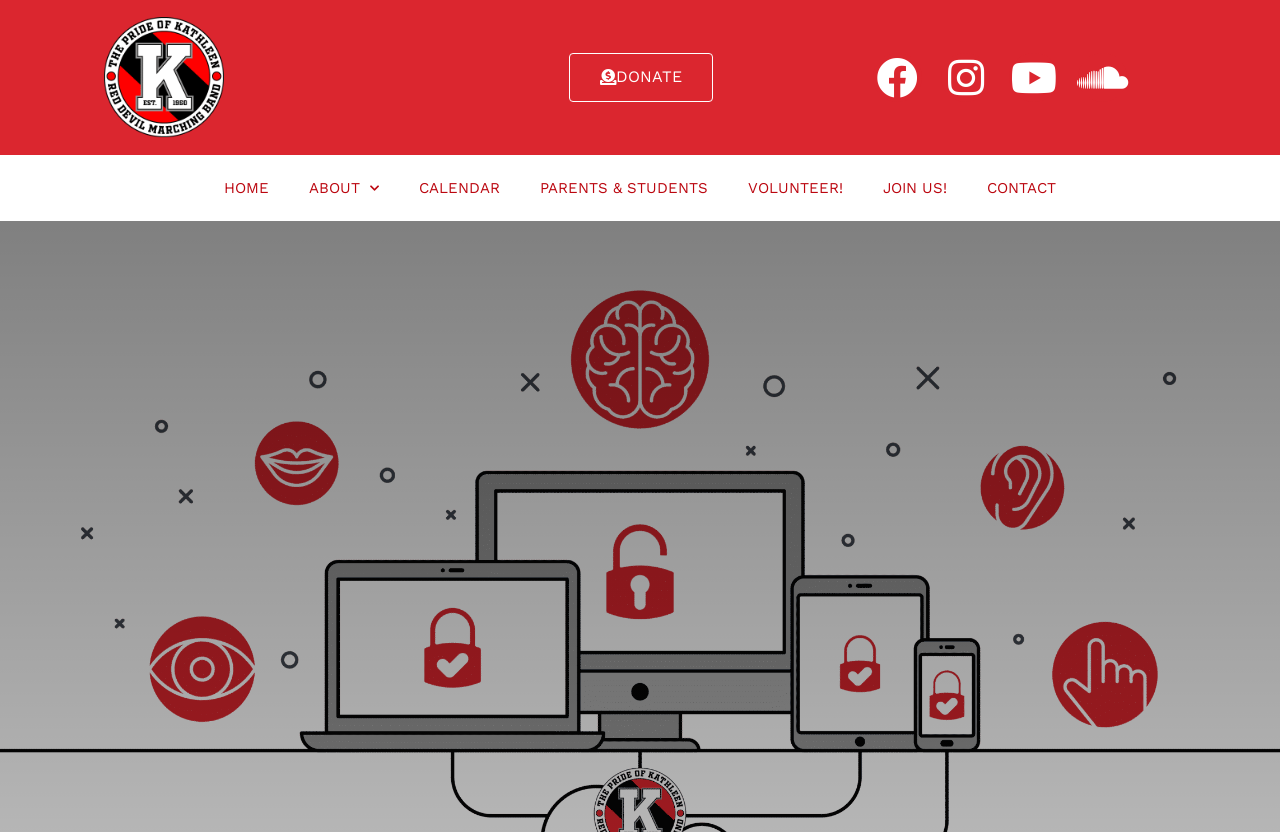What is the name of the marching band?
Please give a well-detailed answer to the question.

I found the answer by looking at the image description of the circle logo, which says 'The Pride of Kathleen Red Devil Marching Band Established in 1950'.